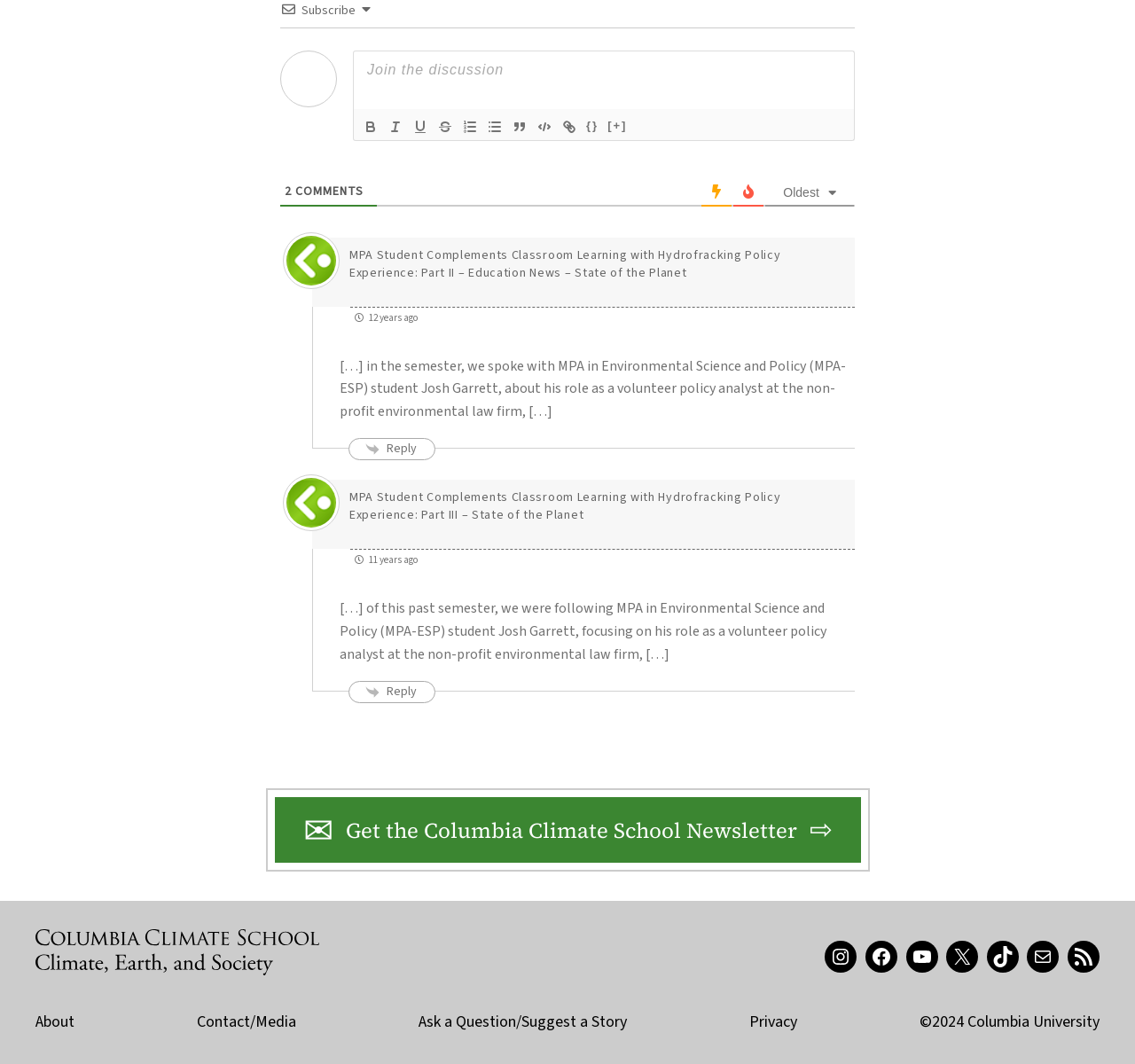What is the purpose of the buttons above the comments?
Using the image as a reference, give a one-word or short phrase answer.

Format text